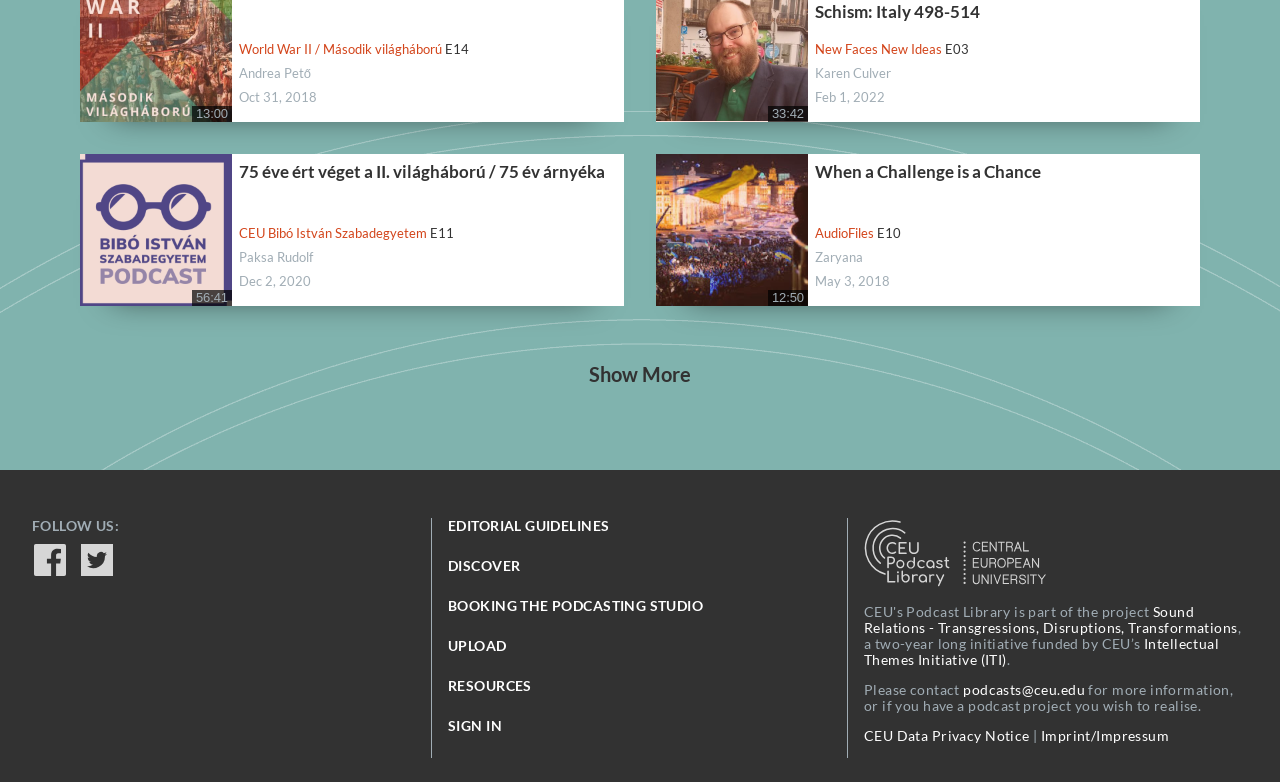Find and specify the bounding box coordinates that correspond to the clickable region for the instruction: "Click on the 'World War II / Második világháború' link".

[0.187, 0.053, 0.345, 0.074]